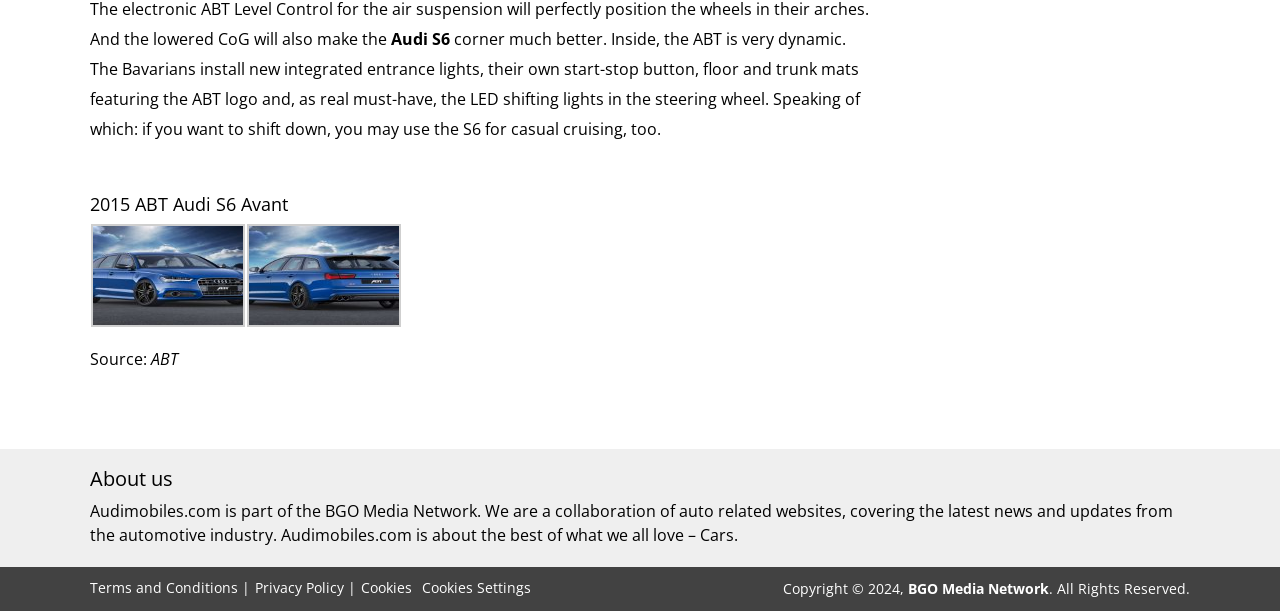Using the information in the image, could you please answer the following question in detail:
What is the car model mentioned?

The car model mentioned is Audi S6, which is evident from the StaticText element with ID 131, 'Audi S6', located at the top of the webpage.